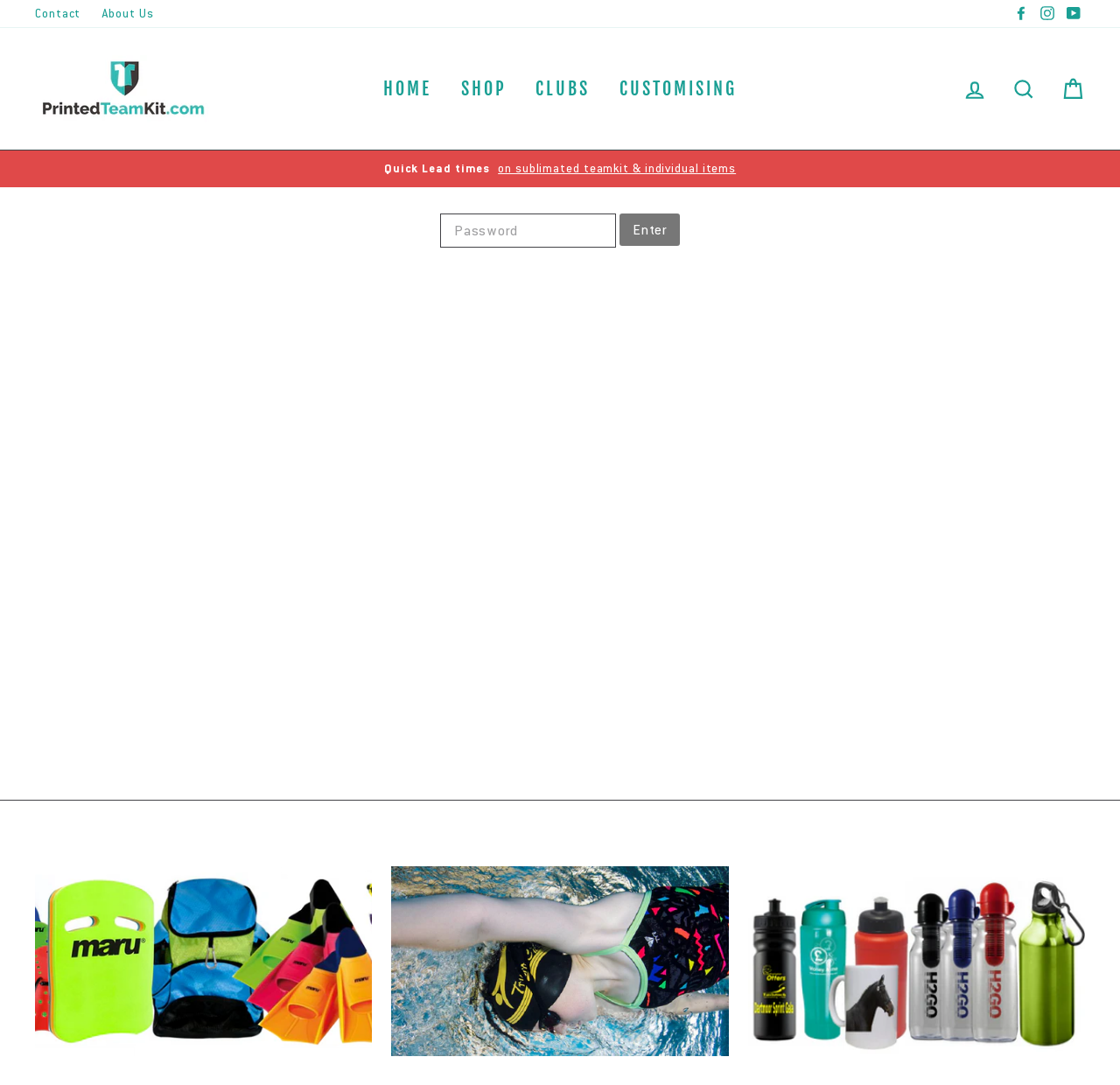Determine the bounding box coordinates of the section I need to click to execute the following instruction: "Log in to your account". Provide the coordinates as four float numbers between 0 and 1, i.e., [left, top, right, bottom].

[0.85, 0.065, 0.891, 0.1]